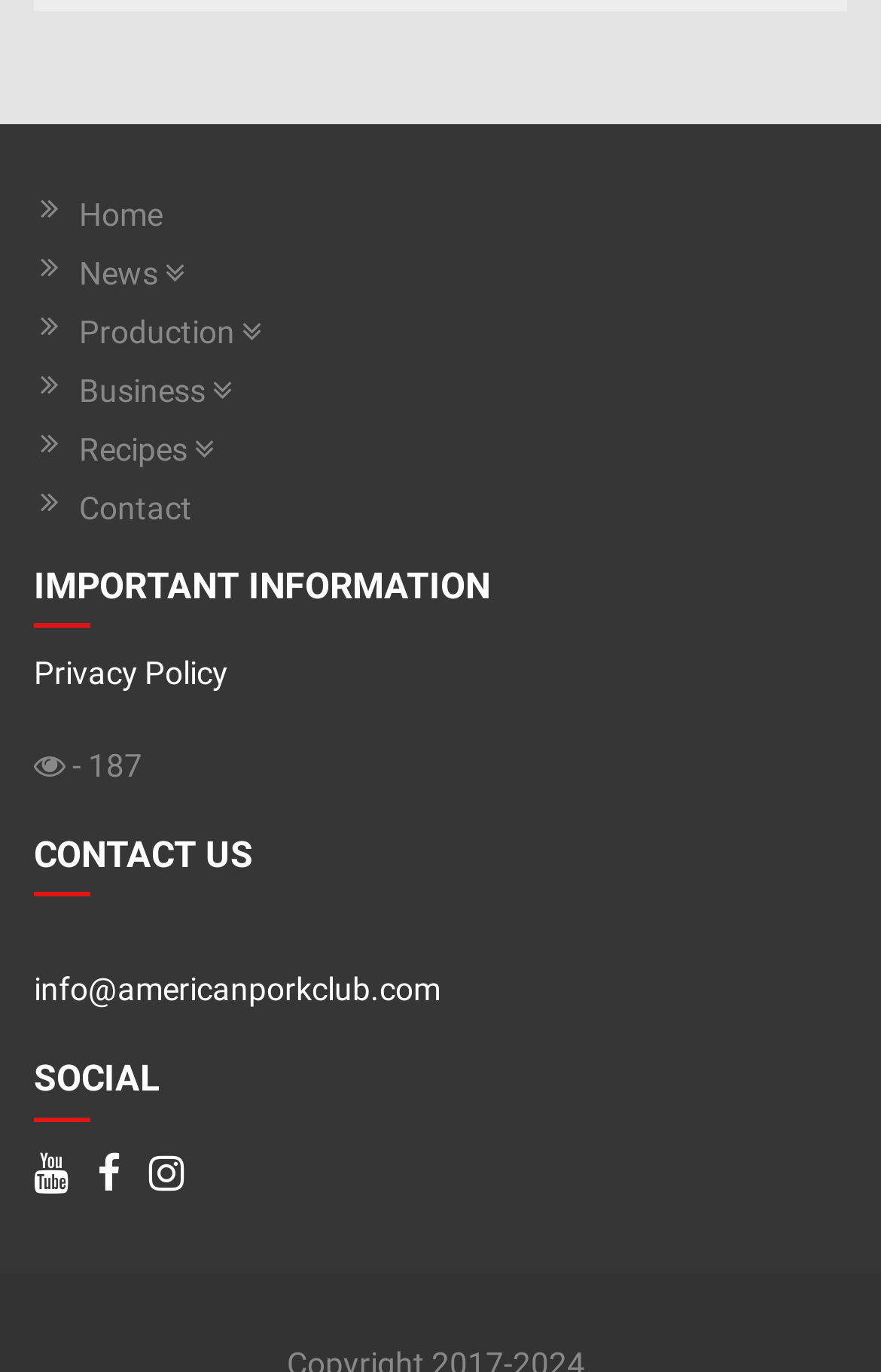Please locate the bounding box coordinates of the element that should be clicked to achieve the given instruction: "view contact information".

[0.038, 0.708, 0.5, 0.734]